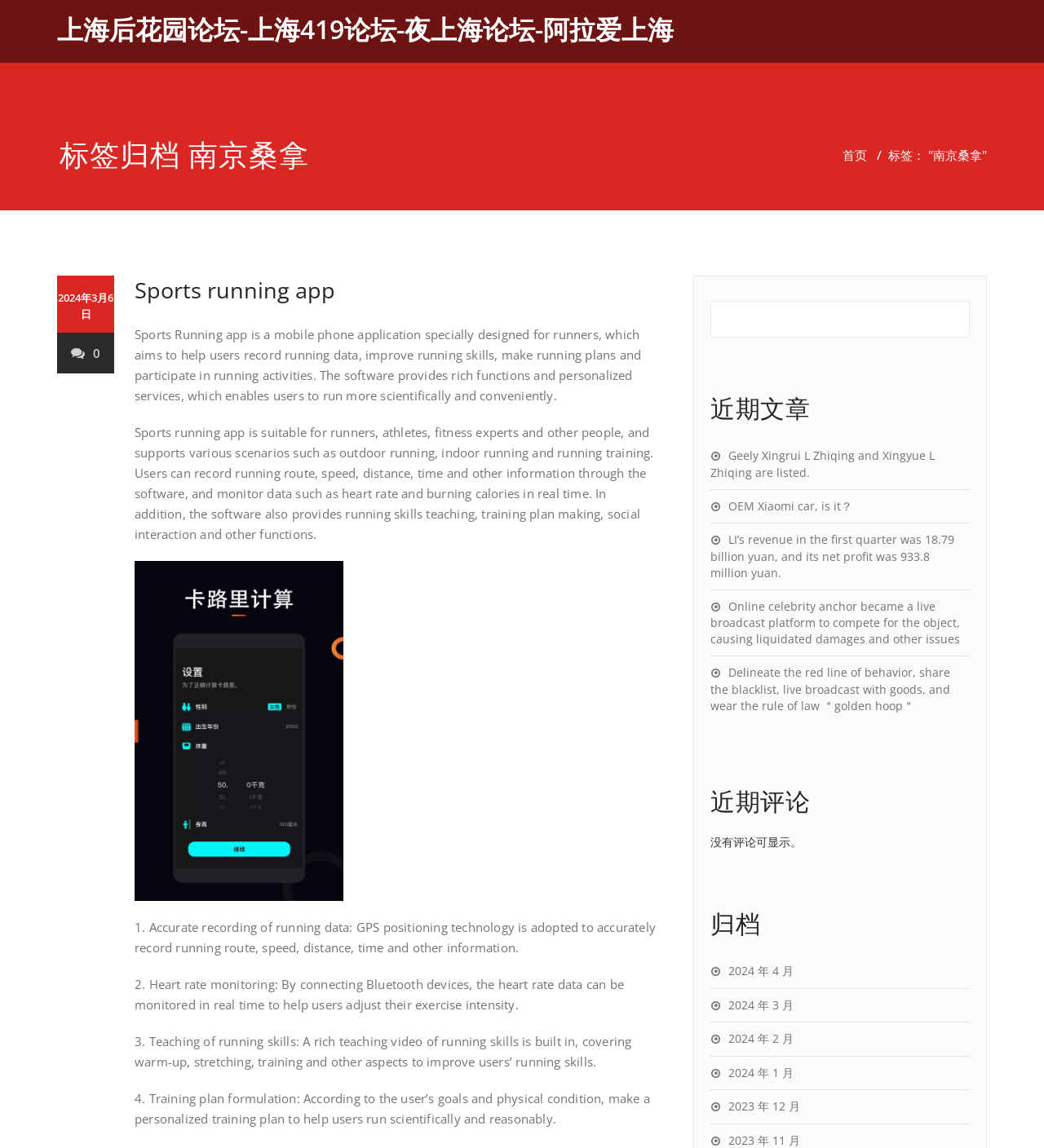Please find the bounding box coordinates of the element that you should click to achieve the following instruction: "View the 'Sports running app' details". The coordinates should be presented as four float numbers between 0 and 1: [left, top, right, bottom].

[0.129, 0.239, 0.321, 0.266]